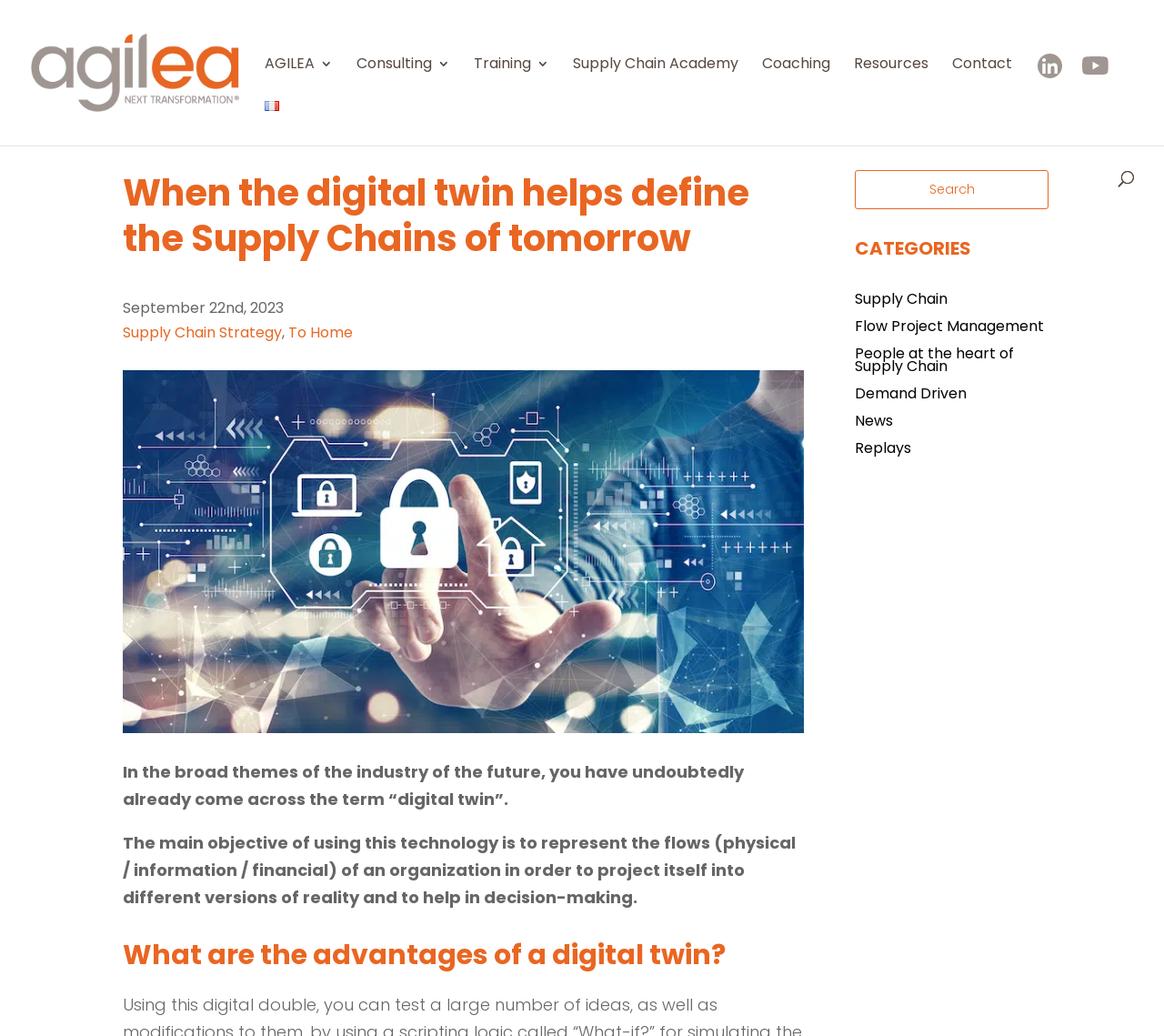Locate the bounding box of the user interface element based on this description: "Supply Chain Strategy".

[0.106, 0.311, 0.242, 0.331]